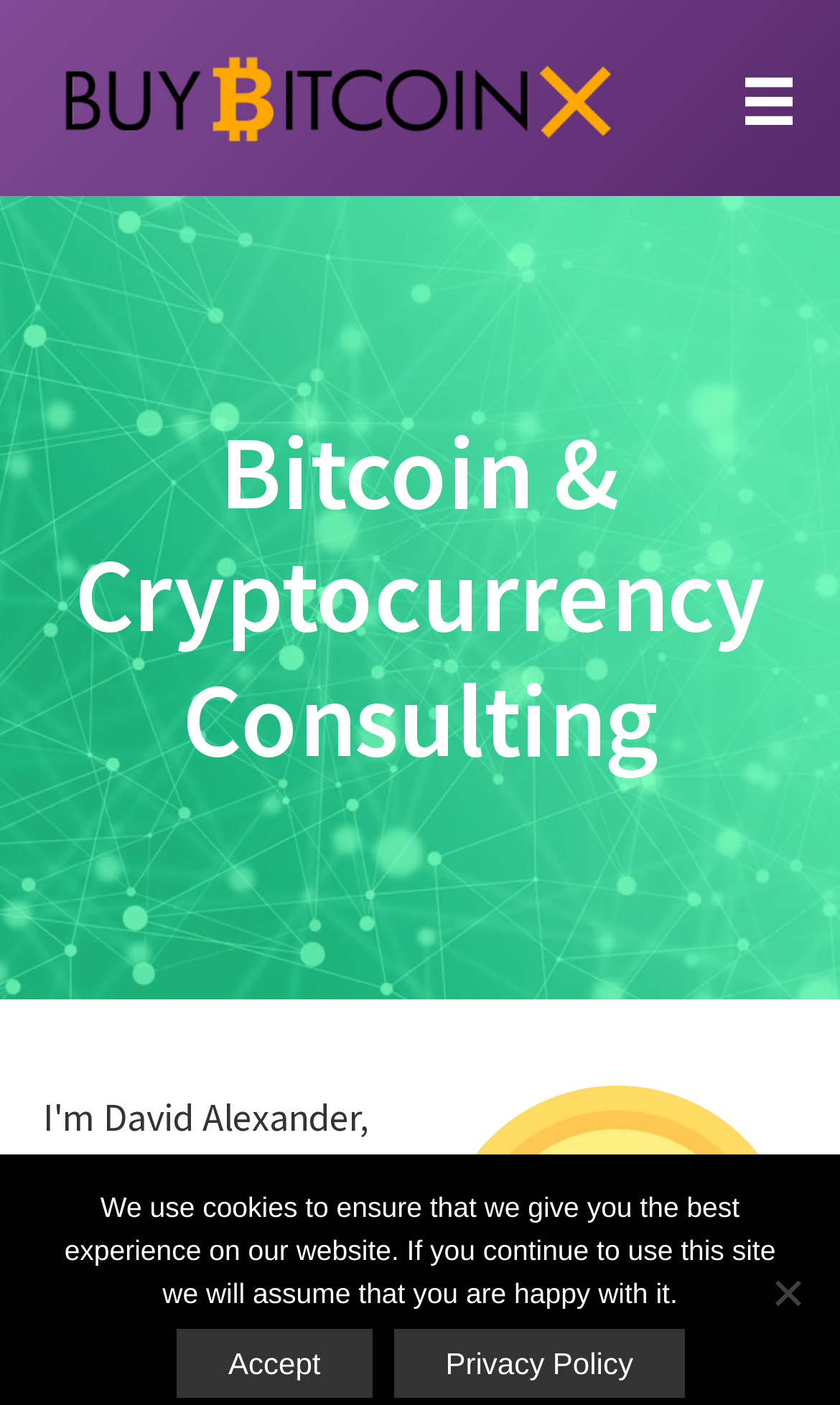Illustrate the webpage's structure and main components comprehensively.

The webpage is about Bitcoin and cryptocurrency consulting, with a focus on helping individuals buy their first Bitcoin or get involved in trading altcoins. 

At the top left corner, there is a logo image with a link to the main page. Next to the logo, there is a menu button with an icon. 

Below the logo and menu button, the main heading "Bitcoin & Cryptocurrency Consulting" is prominently displayed, taking up a significant portion of the screen. 

At the very top of the page, there are two skip links, one to the main content and the other to the primary sidebar, although they are not visually prominent. 

Near the bottom of the page, there is a notification about the use of cookies, with a brief message and three options: Accept, Privacy Policy, and Reject. The Accept and Privacy Policy links are positioned side by side, while the Reject button is placed on the right side of the notification.